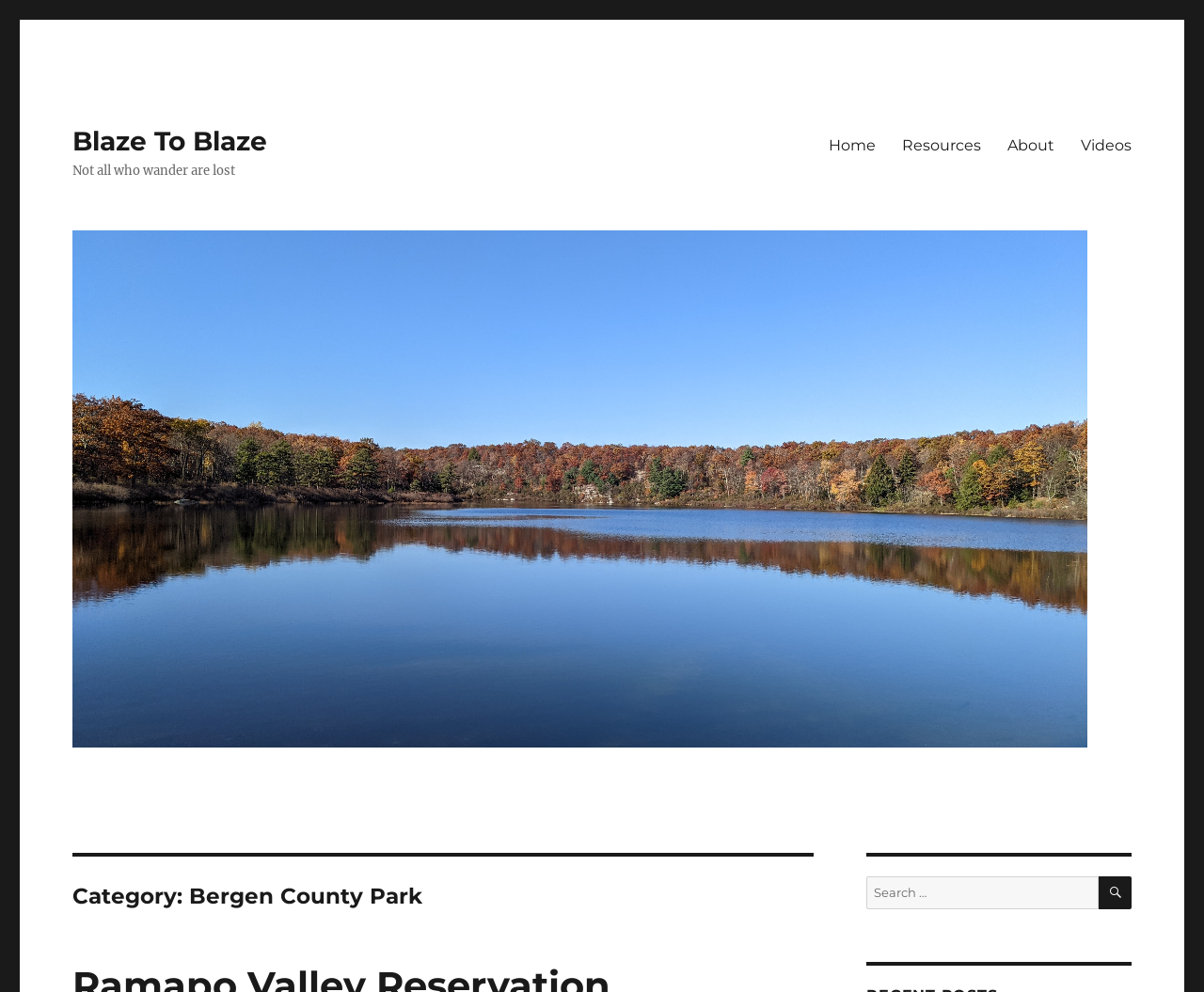Please find the bounding box for the UI component described as follows: "Blaze To Blaze".

[0.06, 0.126, 0.222, 0.158]